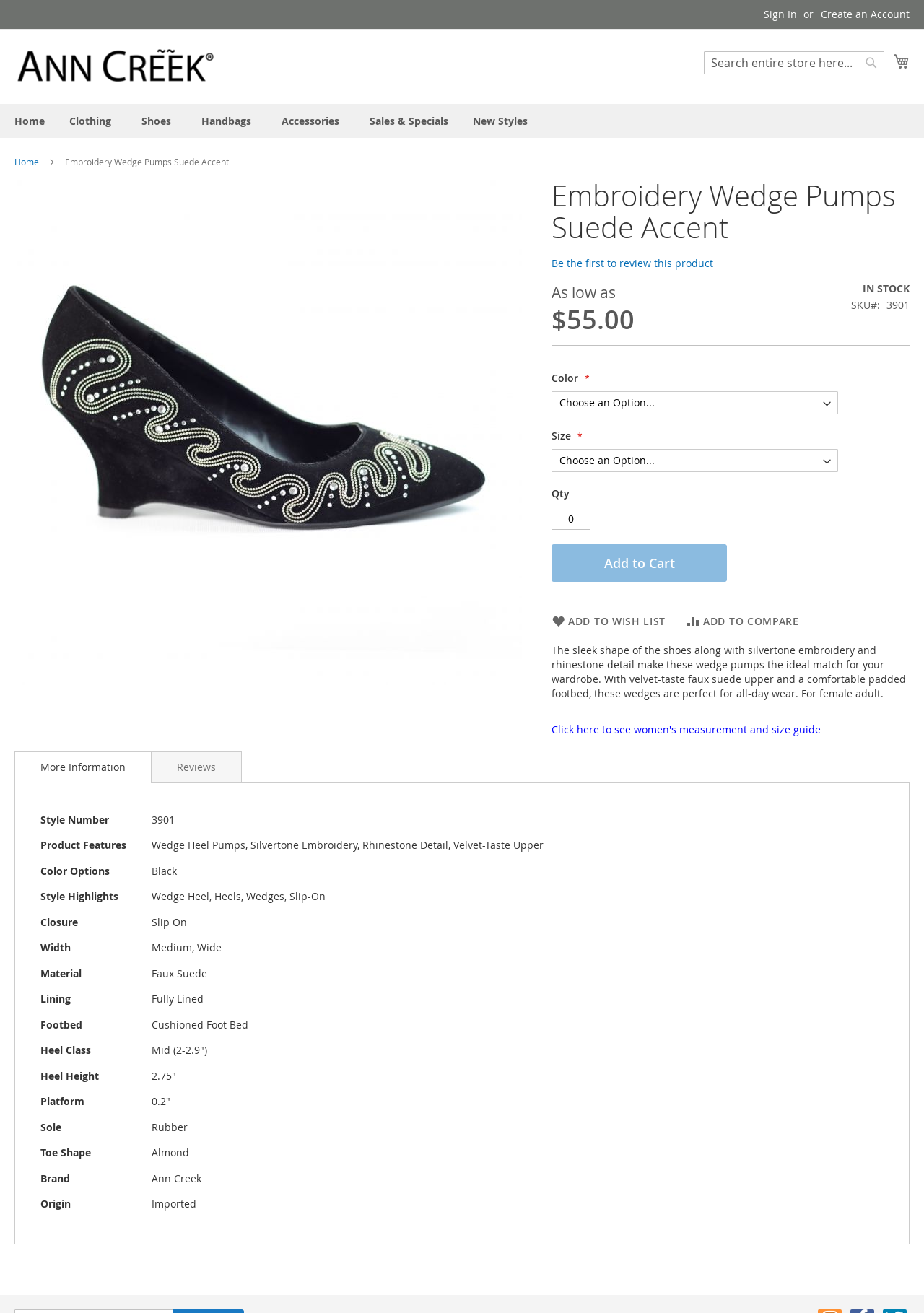Extract the primary headline from the webpage and present its text.

Embroidery Wedge Pumps Suede Accent